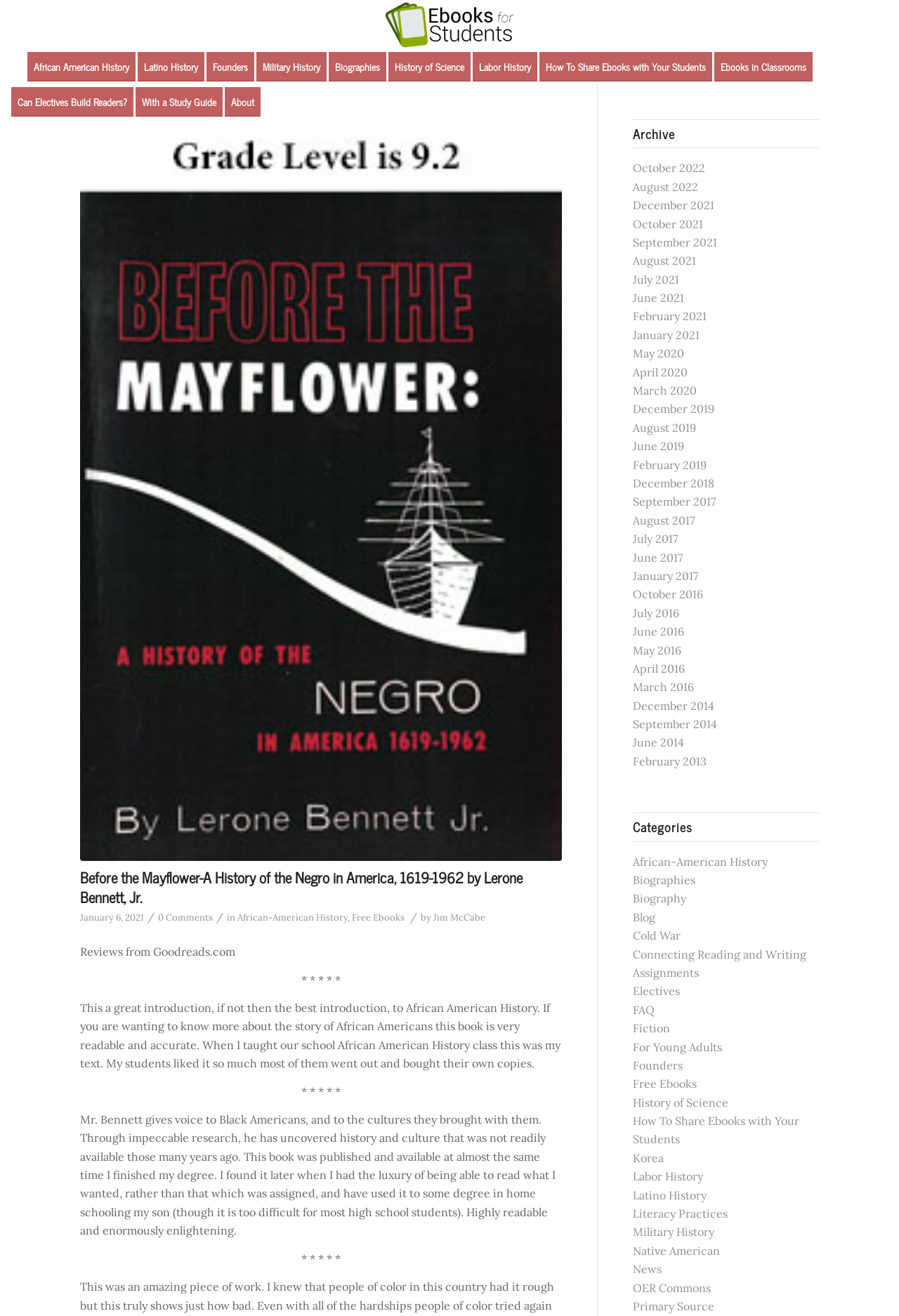Identify the bounding box coordinates of the region I need to click to complete this instruction: "Explore 'African-American History' category".

[0.704, 0.649, 0.854, 0.66]